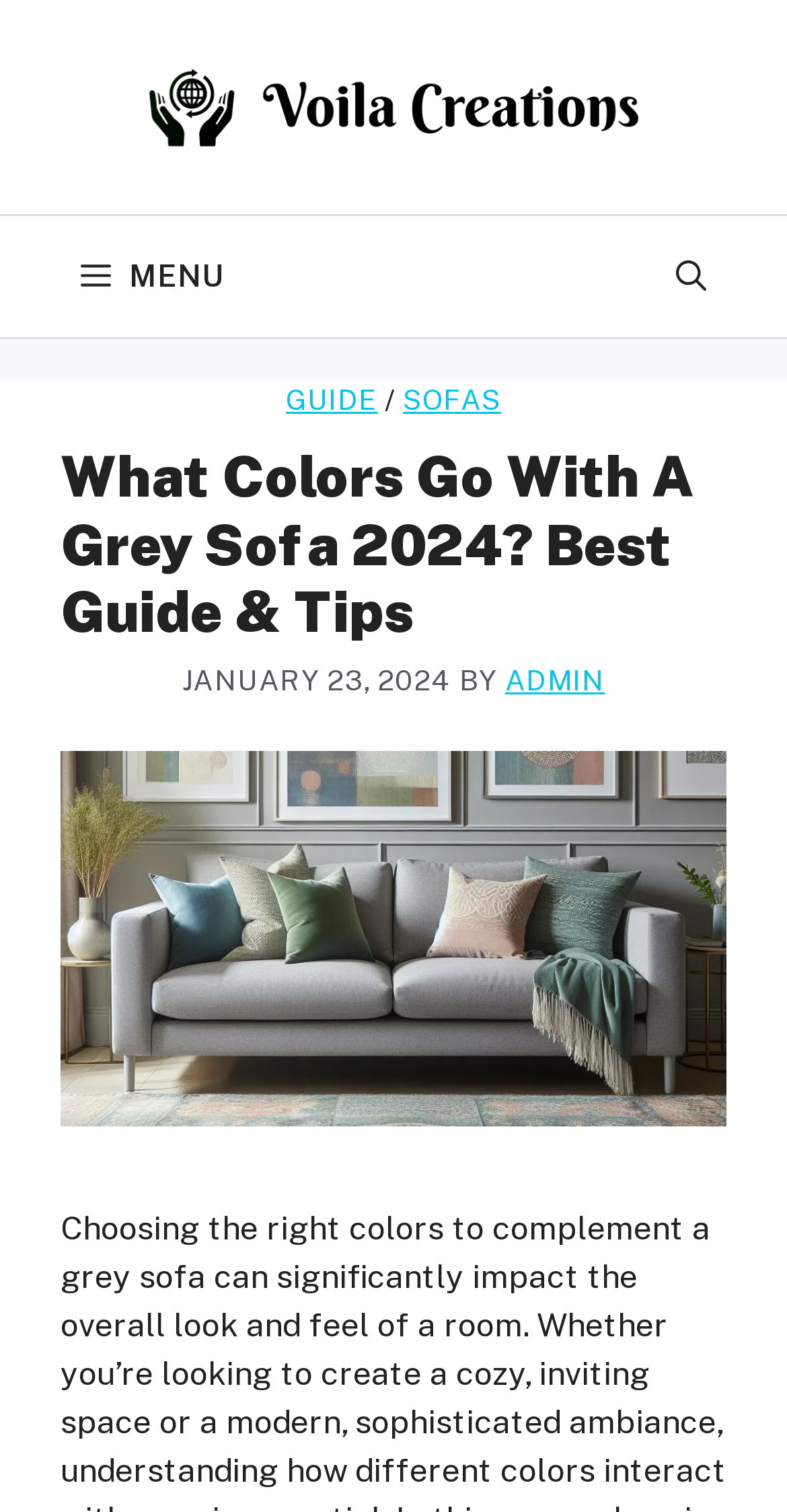Determine the main headline of the webpage and provide its text.

What Colors Go With A Grey Sofa 2024? Best Guide & Tips